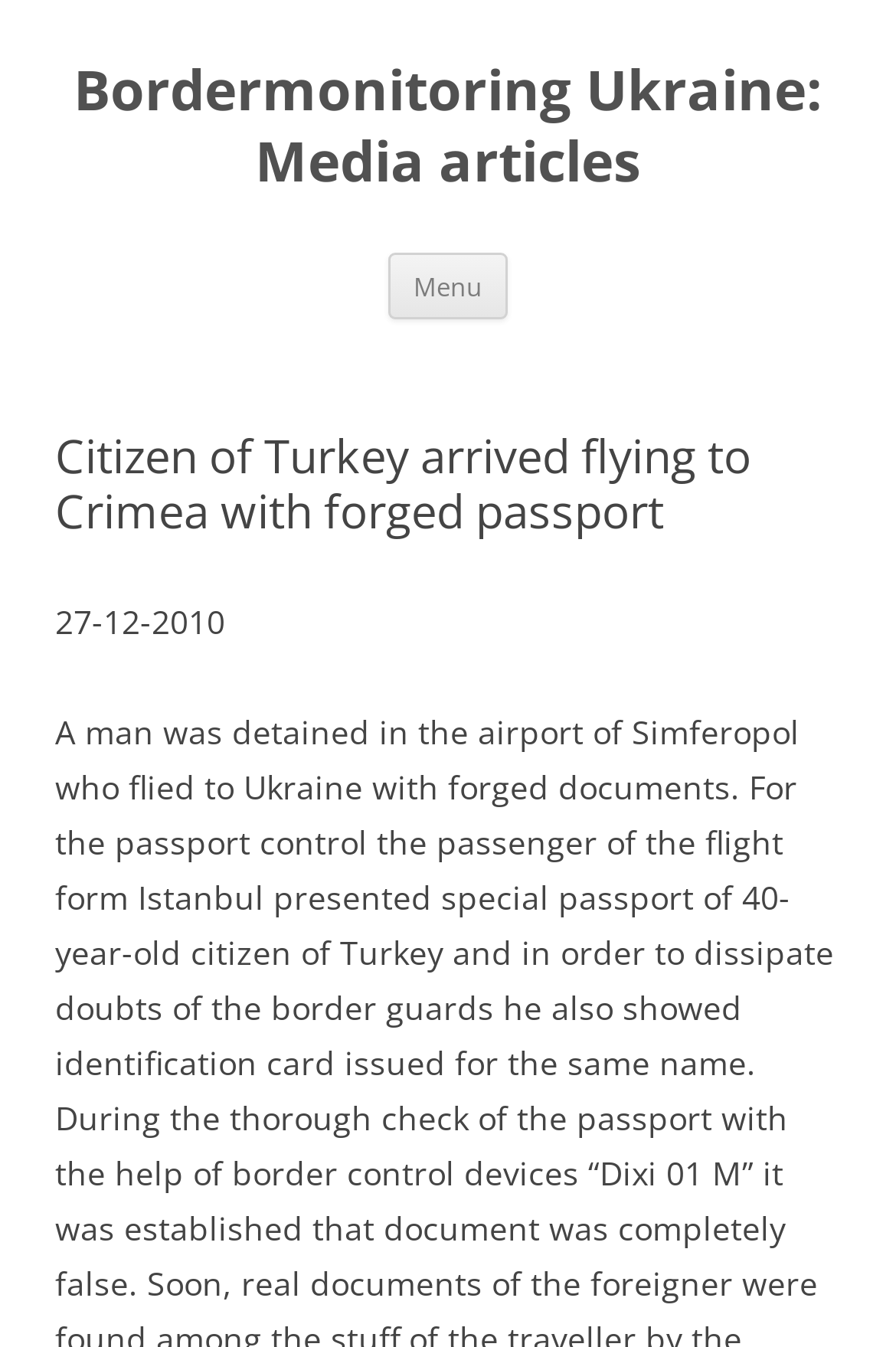Identify the bounding box for the element characterized by the following description: "Bordermonitoring Ukraine: Media articles".

[0.062, 0.041, 0.938, 0.146]